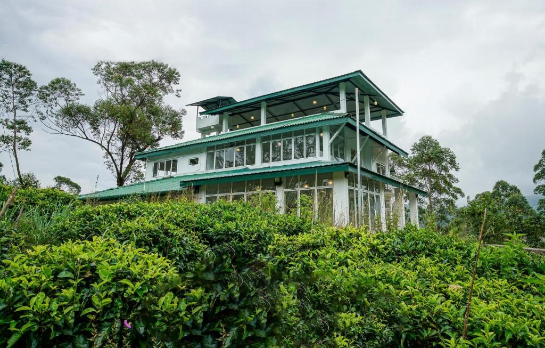Describe every aspect of the image in depth.

Nestled amidst the lush, rolling hills of Haputale, the Oakley Tea Villa stands elegantly, offering breathtaking views over a vibrant tea estate. This modern villa, designed for comfort and tranquility, features large panoramic windows that invite natural light and showcase the stunning greenery surrounding it. The architecture harmonizes with the picturesque landscape, providing a serene escape from the bustling town. Guests can immerse themselves in the soothing atmosphere of nature, while enjoying high-quality amenities within a homely environment. Ideal for those seeking peace and a true connection with the serene hills of Sri Lanka, the Oakley Tea Villa embodies a perfect retreat for nature lovers.